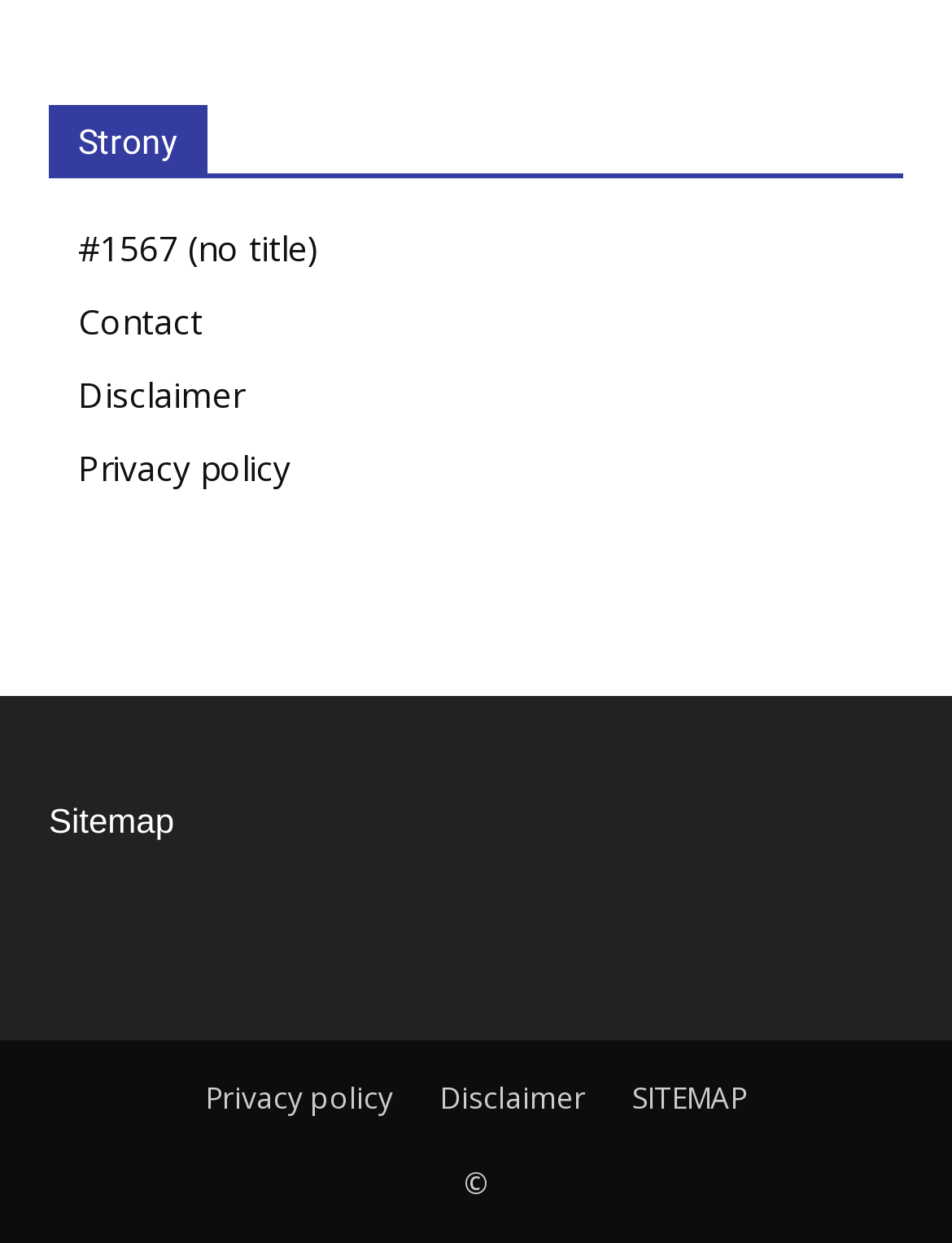Please respond to the question using a single word or phrase:
What is the last link in the bottom section?

SITEMAP